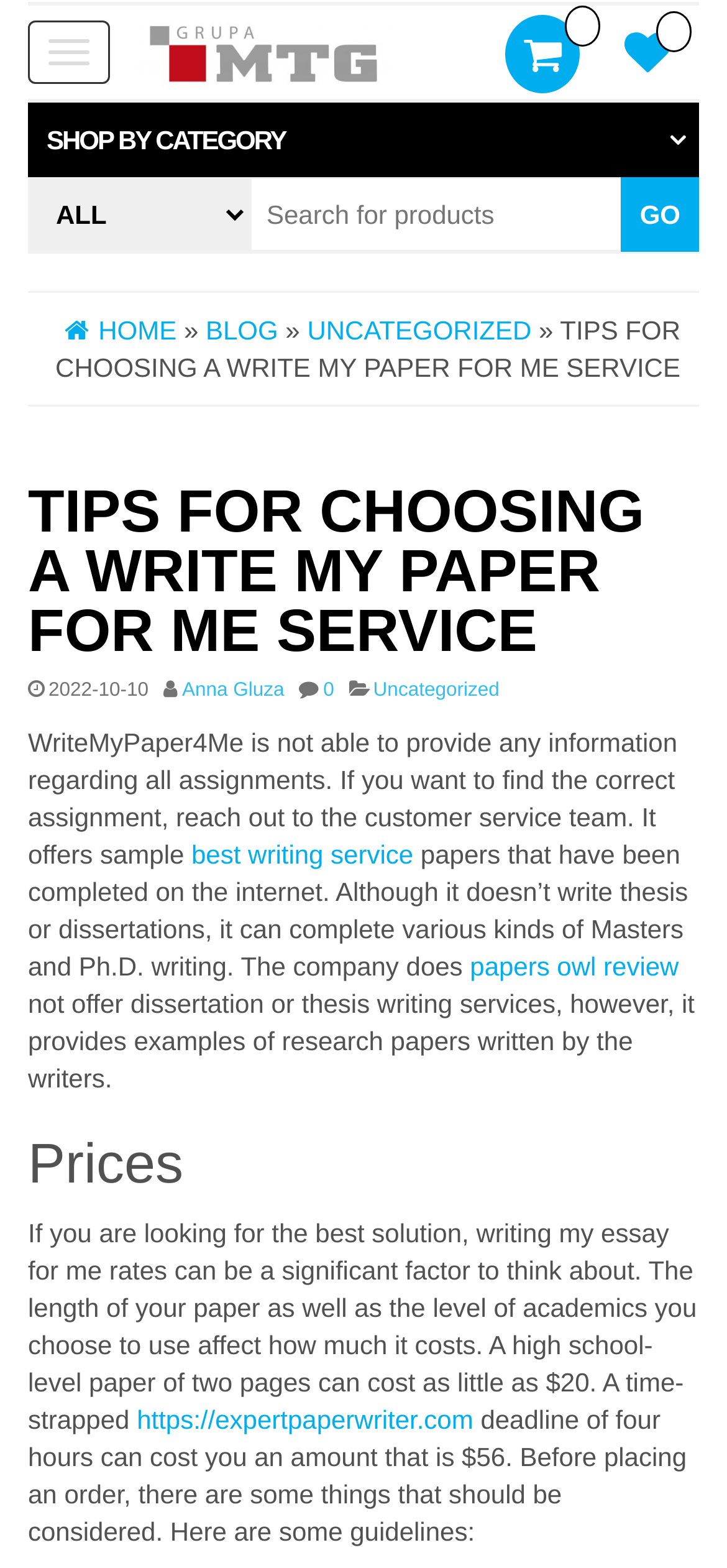Can you specify the bounding box coordinates for the region that should be clicked to fulfill this instruction: "Go to the home page".

[0.089, 0.201, 0.243, 0.22]